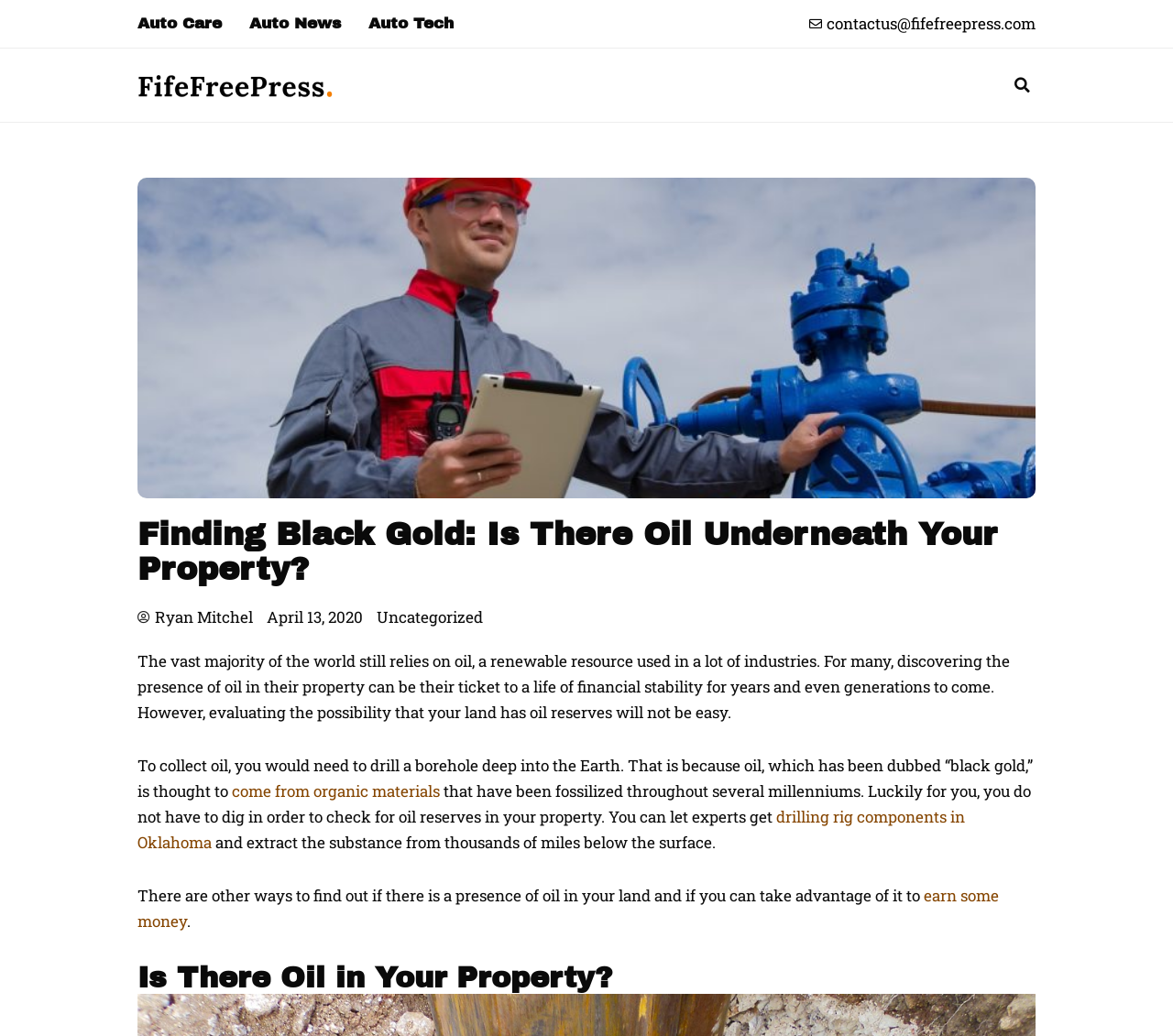Locate the bounding box coordinates of the element you need to click to accomplish the task described by this instruction: "Check the contact email".

[0.705, 0.012, 0.883, 0.033]